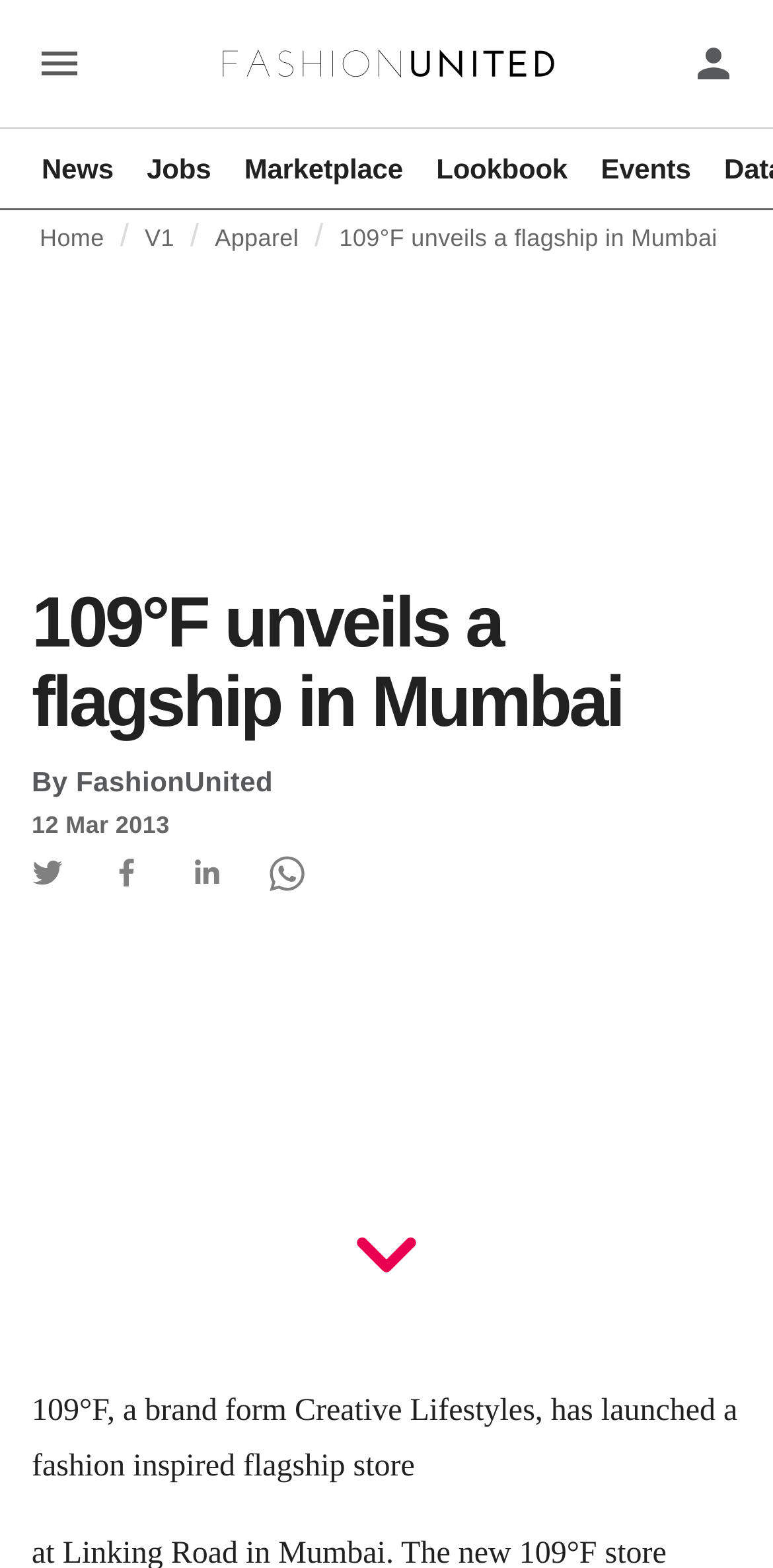Locate the bounding box coordinates of the UI element described by: "Home". The bounding box coordinates should consist of four float numbers between 0 and 1, i.e., [left, top, right, bottom].

[0.051, 0.139, 0.135, 0.164]